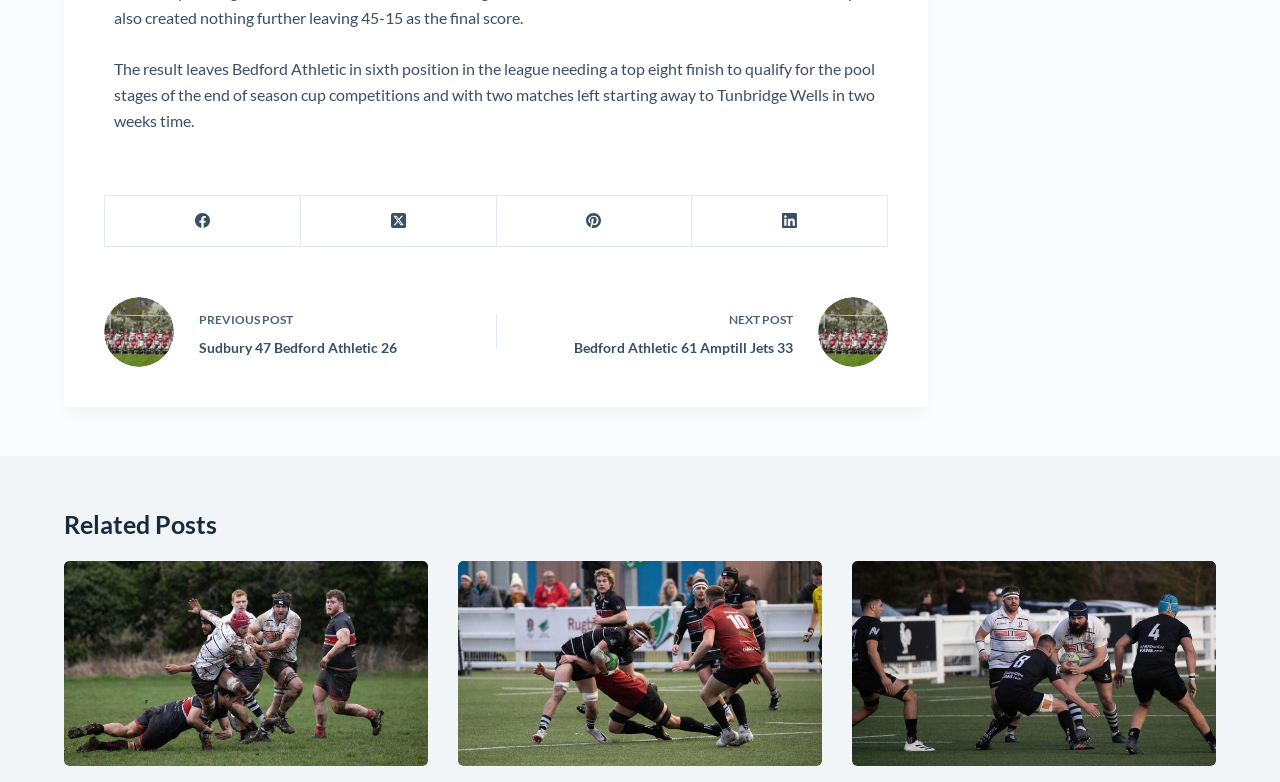Identify the bounding box coordinates for the UI element described as follows: "‘Beyond The Silence’". Ensure the coordinates are four float numbers between 0 and 1, formatted as [left, top, right, bottom].

None